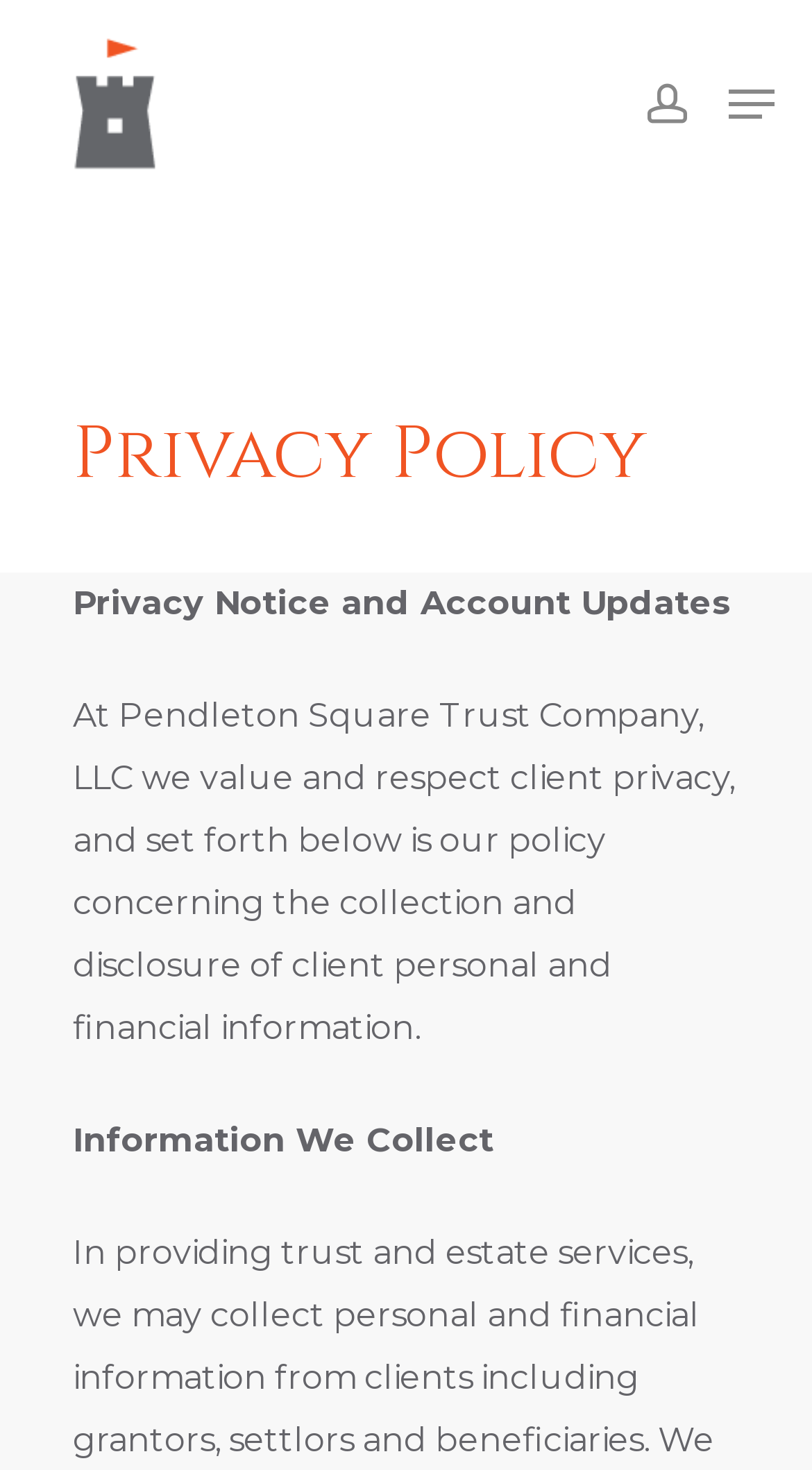Determine the bounding box coordinates of the UI element that matches the following description: "office@centerforobjectrelations.org". The coordinates should be four float numbers between 0 and 1 in the format [left, top, right, bottom].

None